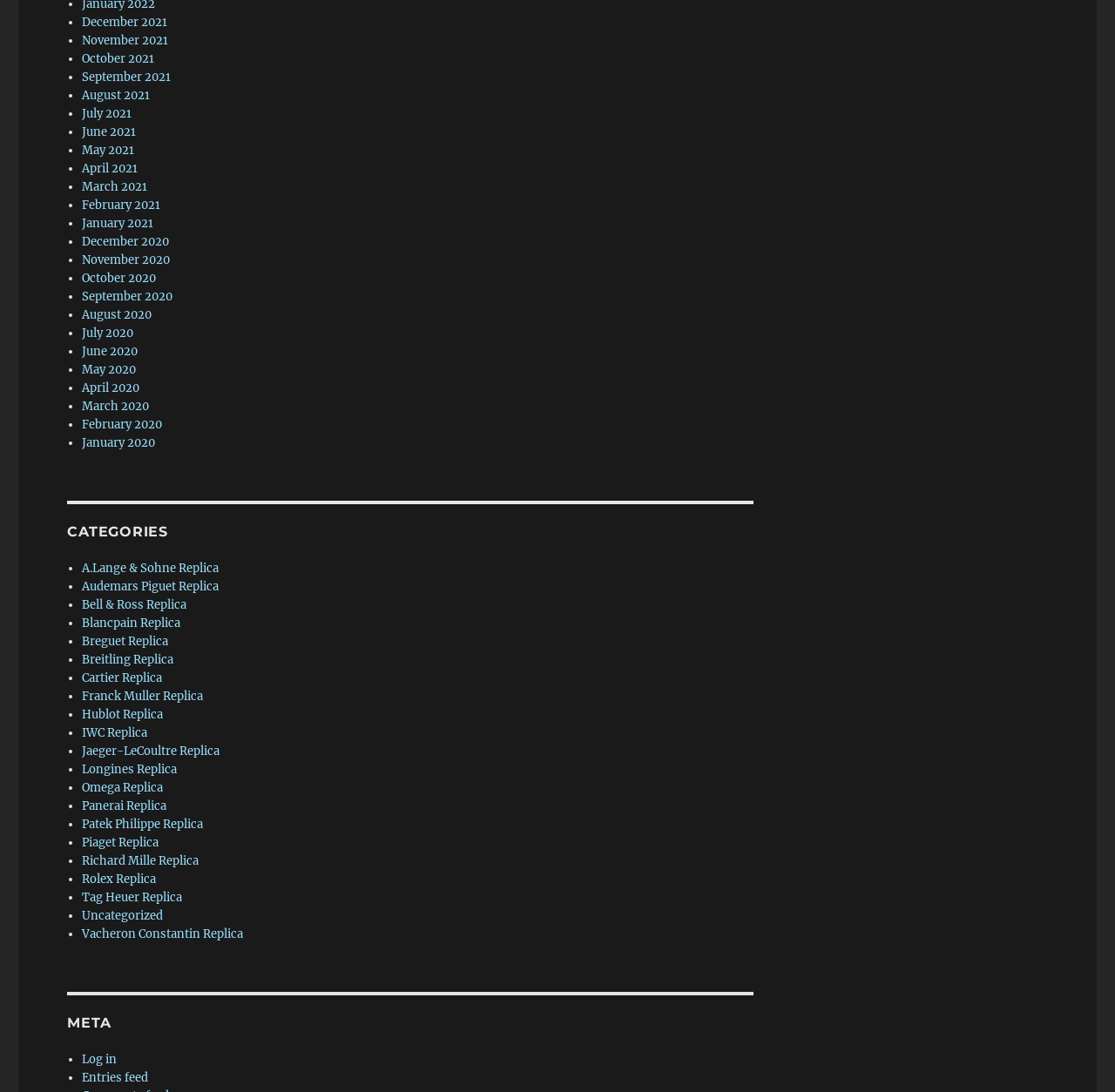Kindly provide the bounding box coordinates of the section you need to click on to fulfill the given instruction: "Click on December 2021".

[0.073, 0.013, 0.15, 0.027]